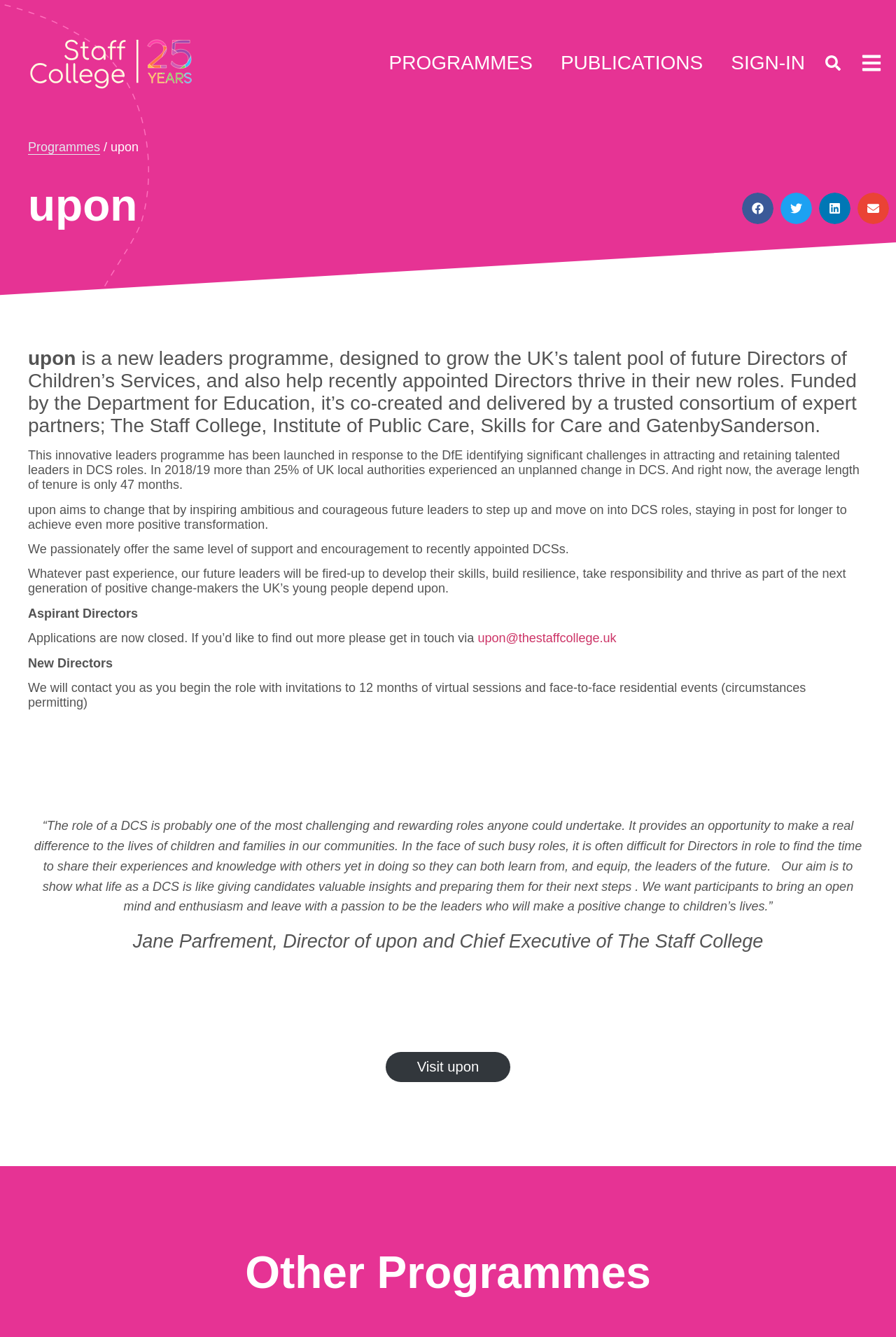How long is the average length of tenure for a DCS?
Please analyze the image and answer the question with as much detail as possible.

The average length of tenure for a DCS is mentioned in the StaticText 'This innovative leaders programme has been launched in response to the DfE identifying significant challenges in attracting and retaining talented leaders in DCS roles. In 2018/19 more than 25% of UK local authorities experienced an unplanned change in DCS. And right now, the average length of tenure is only 47 months.' which is located in the middle of the webpage.